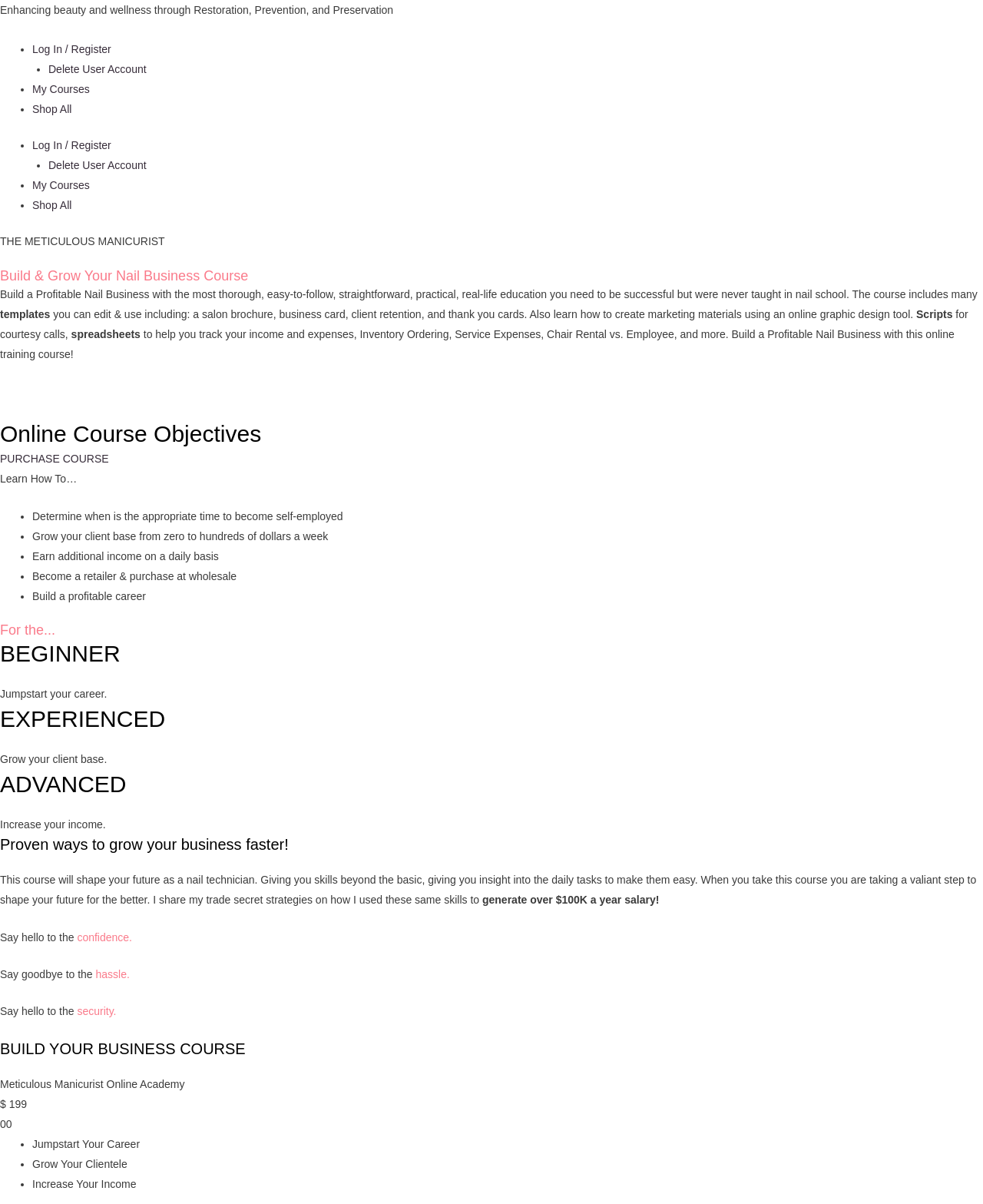What is the cost of the course?
Please analyze the image and answer the question with as much detail as possible.

I found the cost of the course by looking at the text '$' followed by '199' and then '00' which indicates the price of the course.